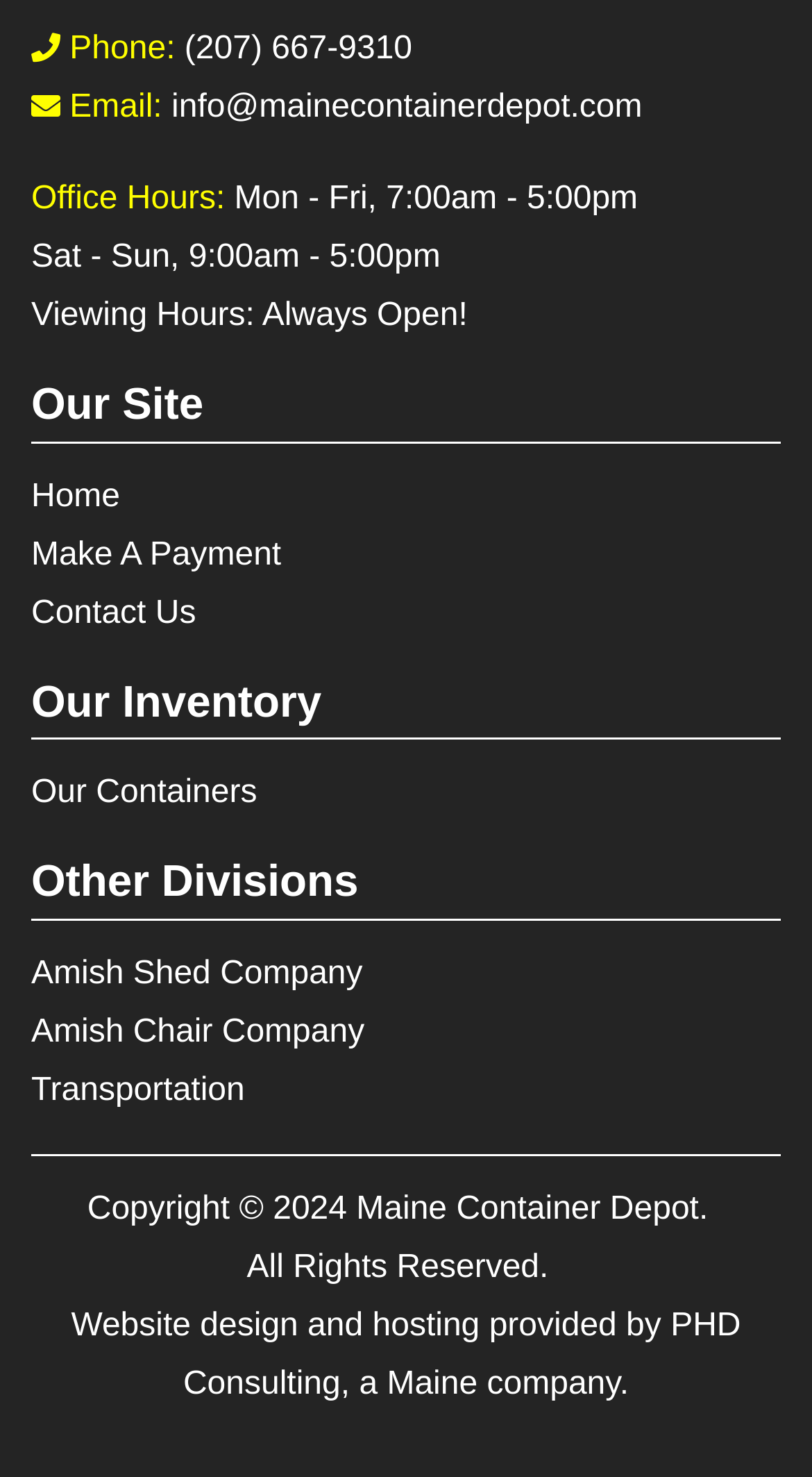Identify the bounding box of the HTML element described here: "Contact Us". Provide the coordinates as four float numbers between 0 and 1: [left, top, right, bottom].

[0.038, 0.403, 0.241, 0.427]